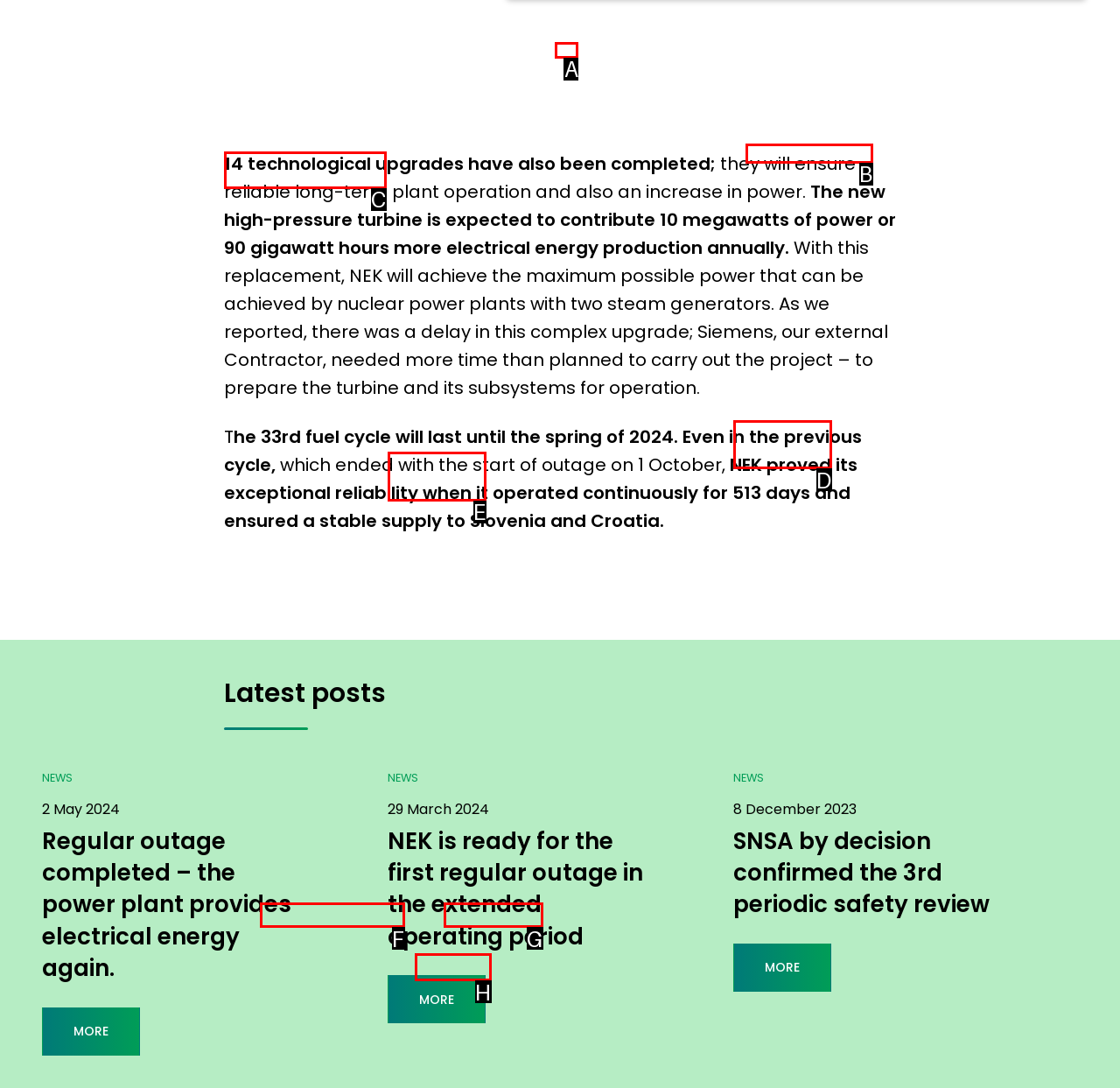Please identify the correct UI element to click for the task: Click on 'cookie statement.' Respond with the letter of the appropriate option.

B